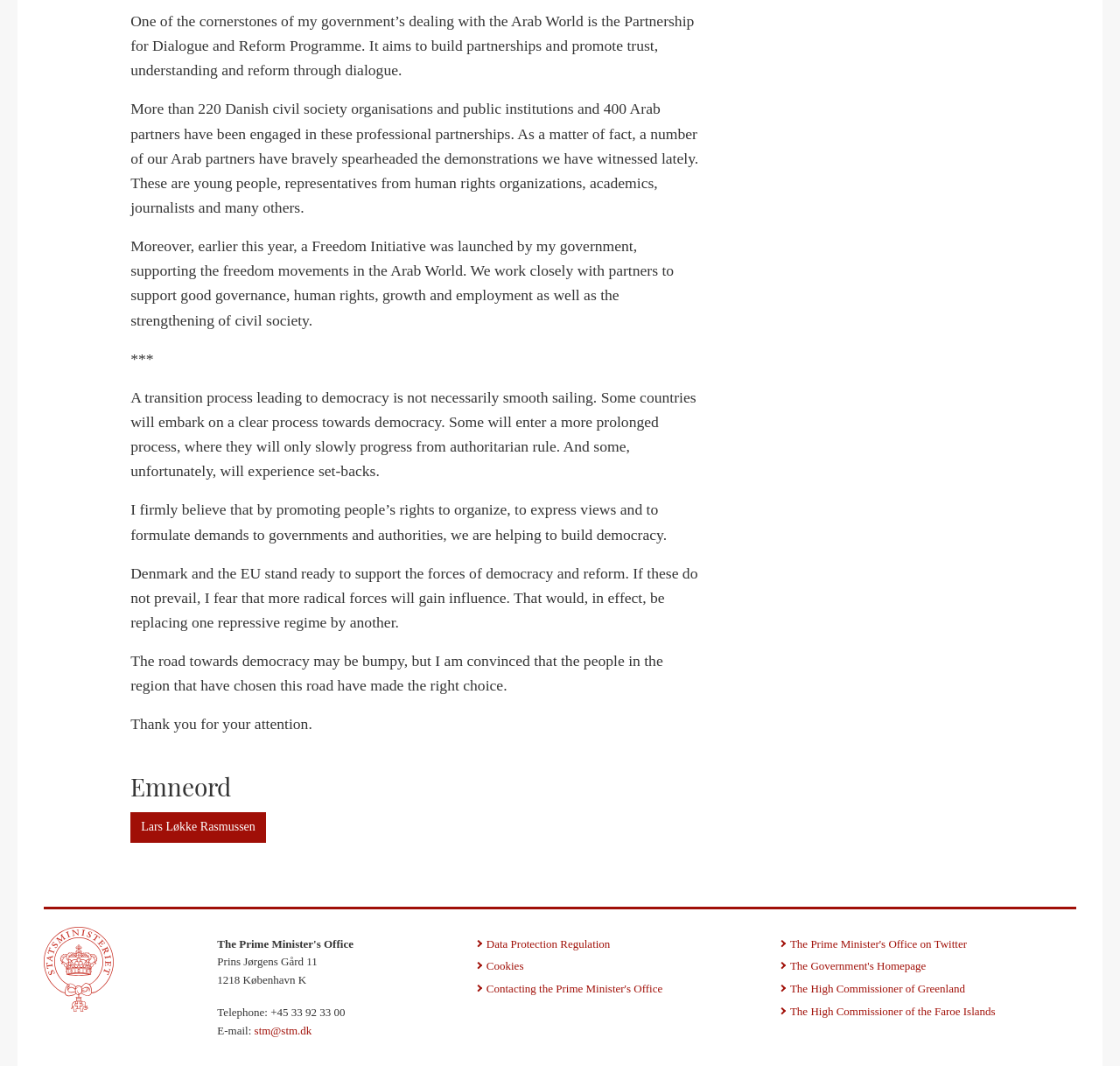Please answer the following question using a single word or phrase: 
What is the address of the Prime Minister's Office?

Prins Jørgens Gård 11, 1218 København K